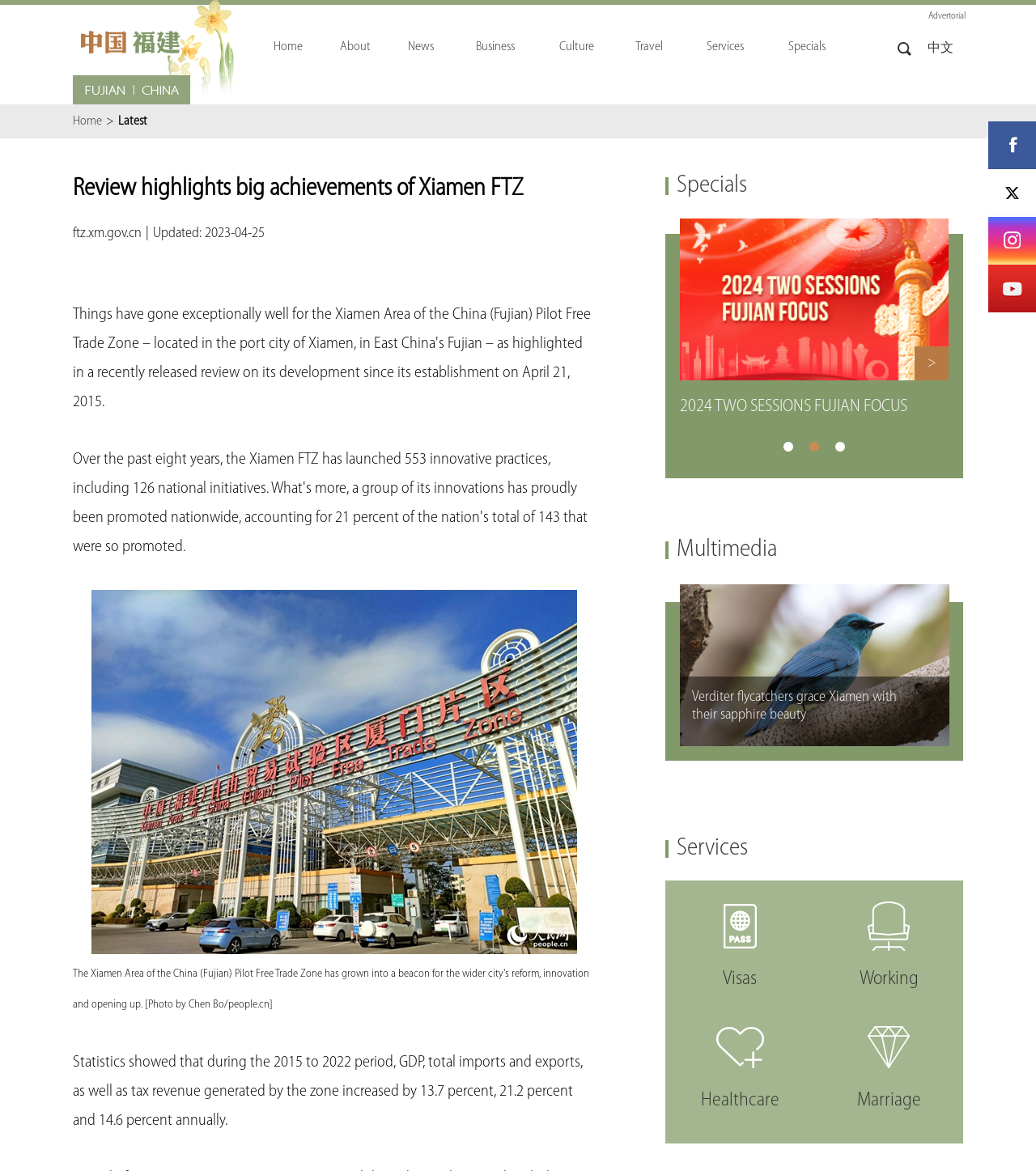What is the category of the link '2024 TWO SESSIONS FUJIAN FOCUS'?
Based on the visual, give a brief answer using one word or a short phrase.

Specials